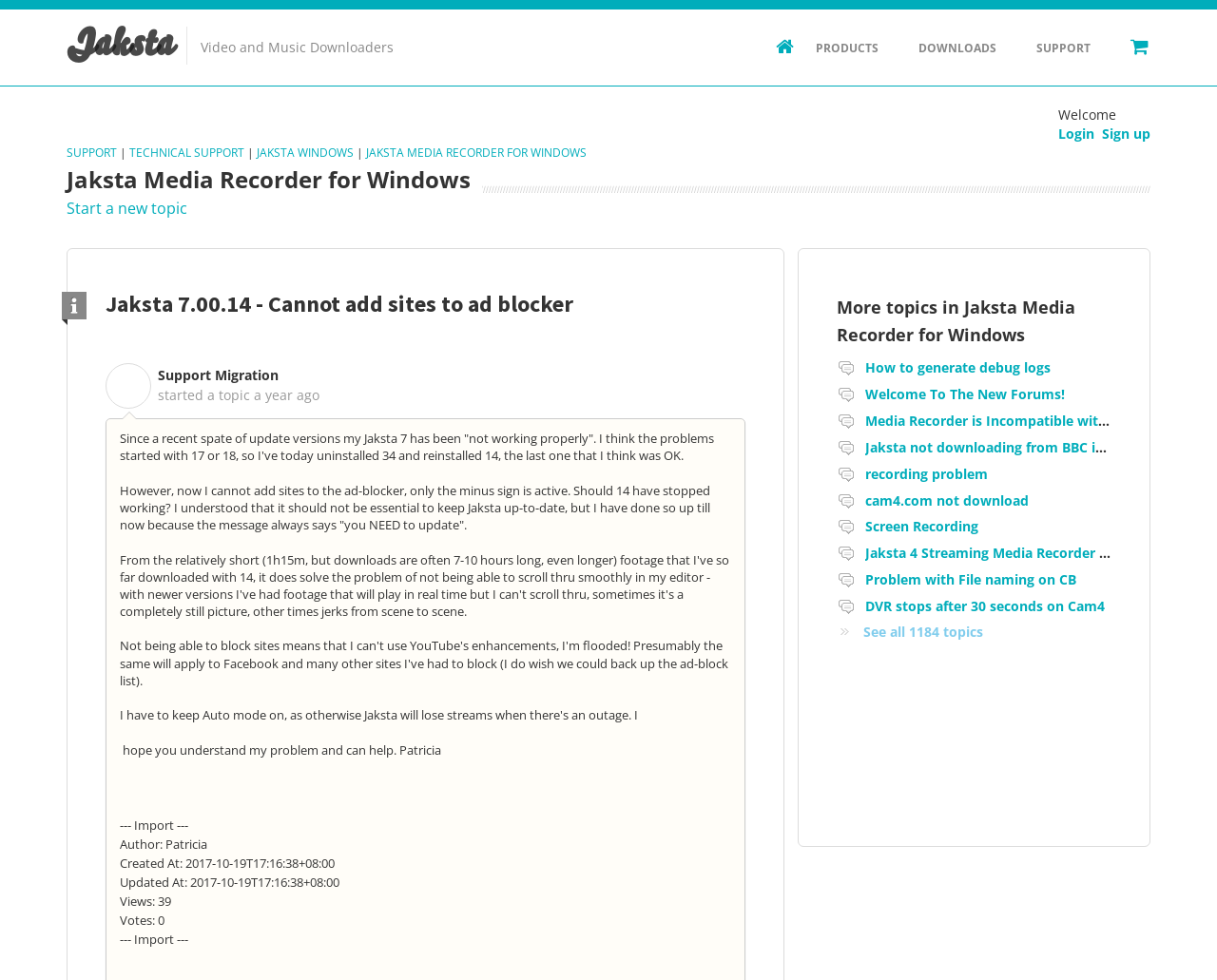Using a single word or phrase, answer the following question: 
What is the purpose of the Jaksta Media Recorder for Windows?

To record media